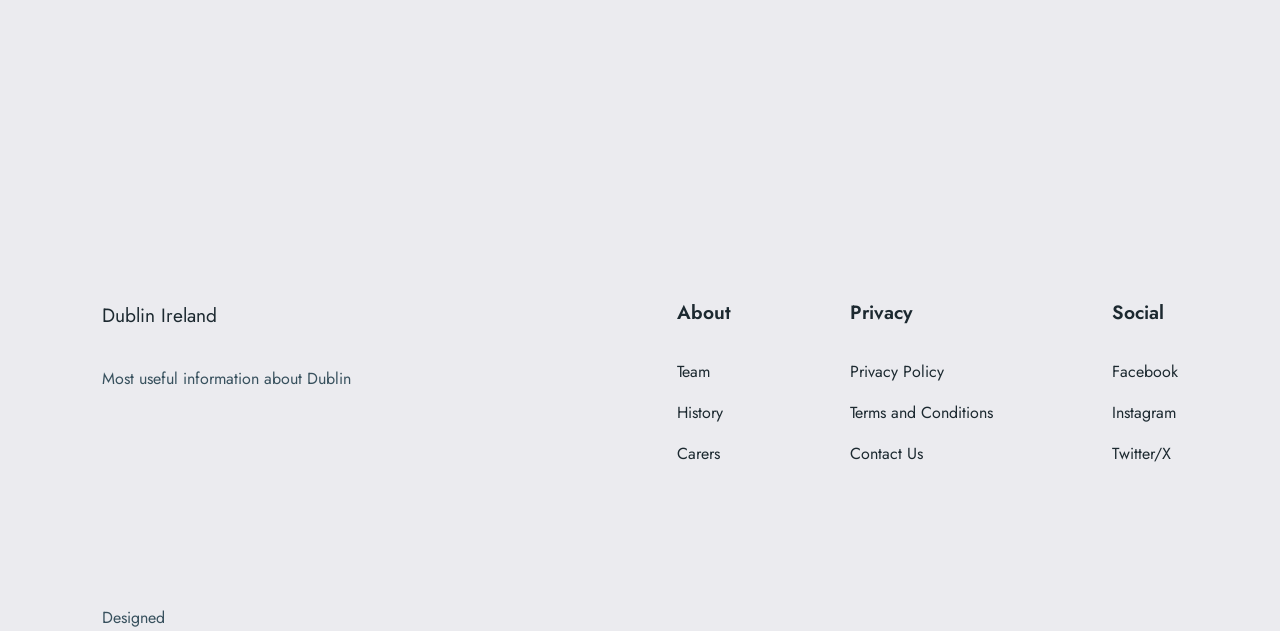Respond concisely with one word or phrase to the following query:
What is the second link under the 'Privacy' section?

Terms and Conditions